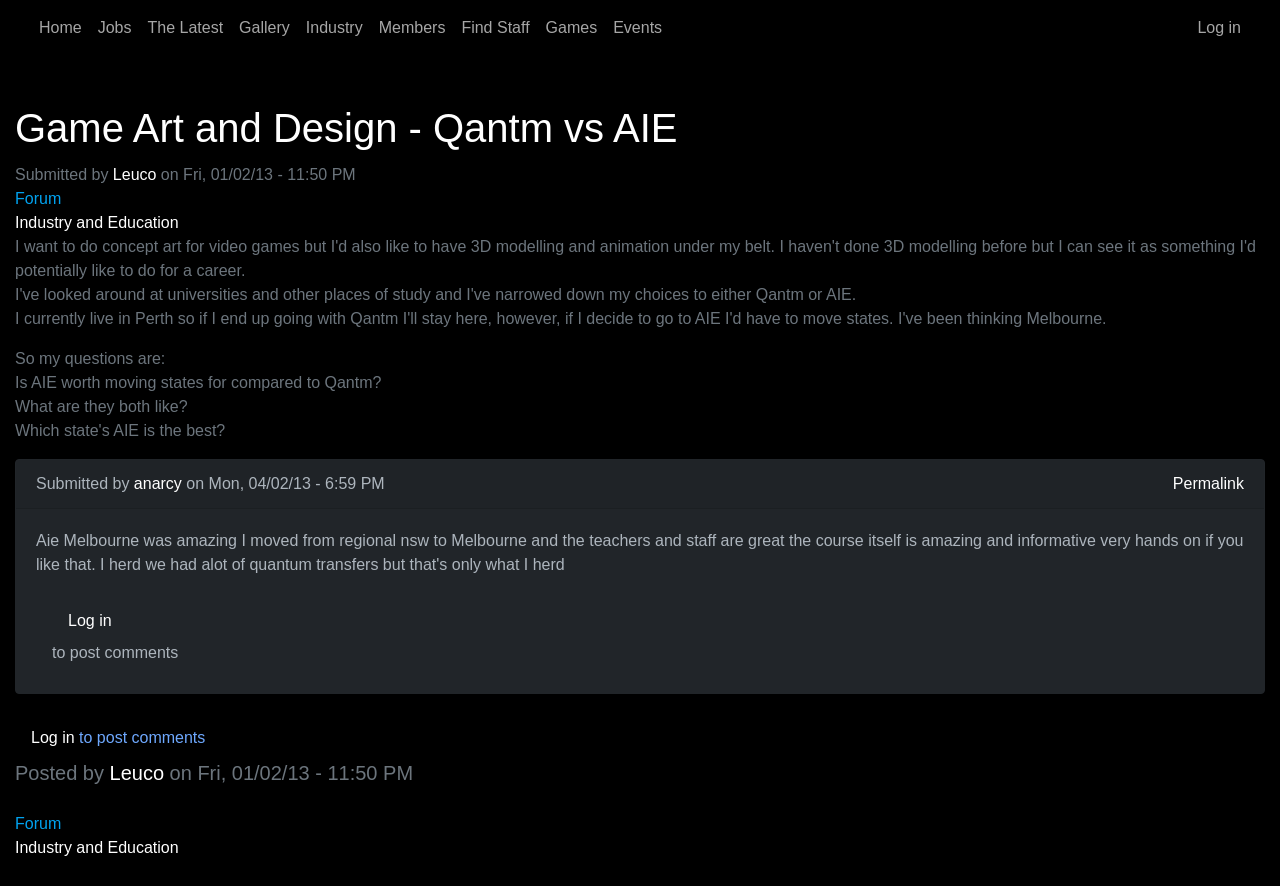What is the category of the forum post?
Using the picture, provide a one-word or short phrase answer.

Industry and Education